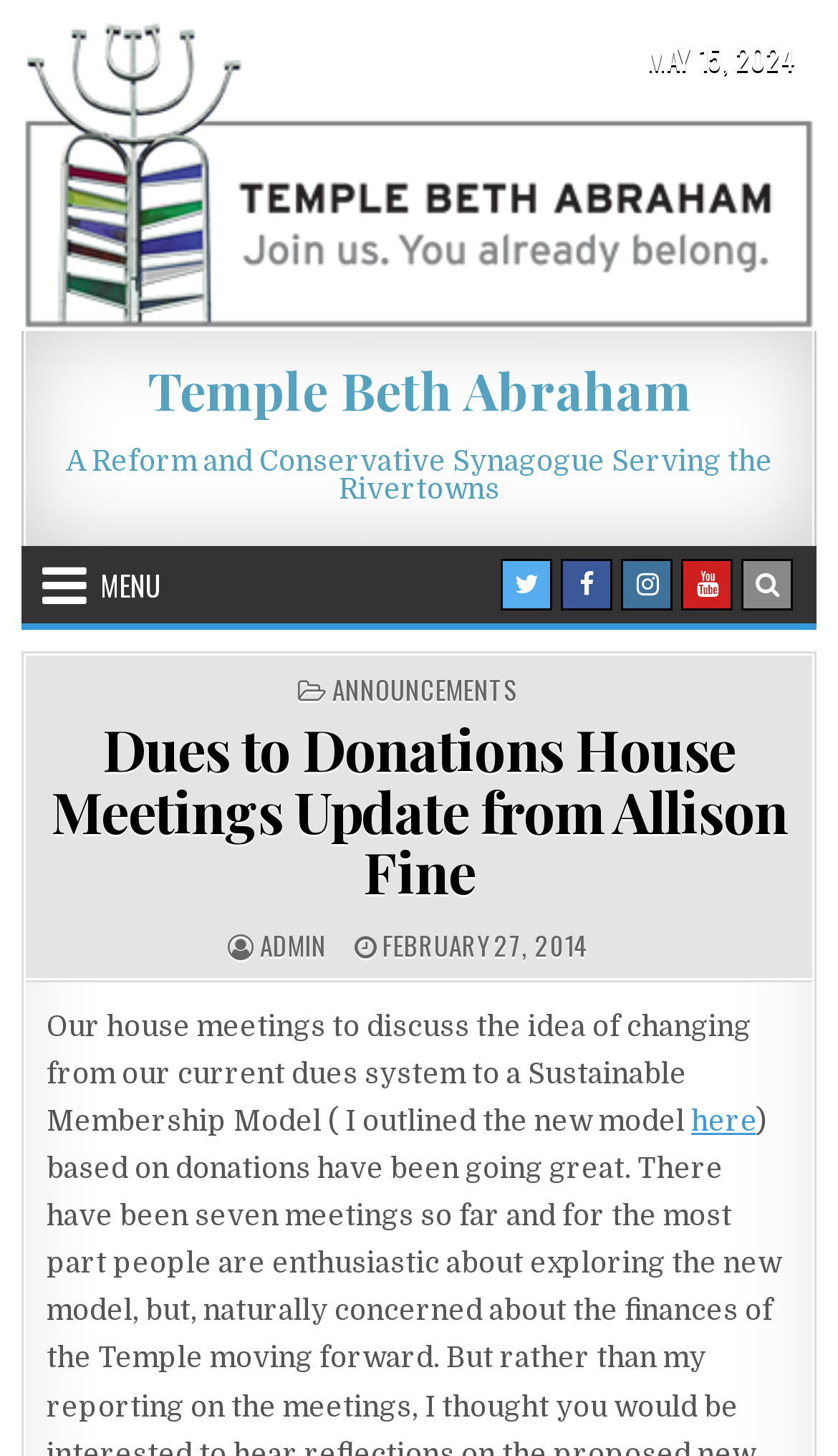Can you specify the bounding box coordinates of the area that needs to be clicked to fulfill the following instruction: "Click the menu button"?

[0.025, 0.375, 0.217, 0.428]